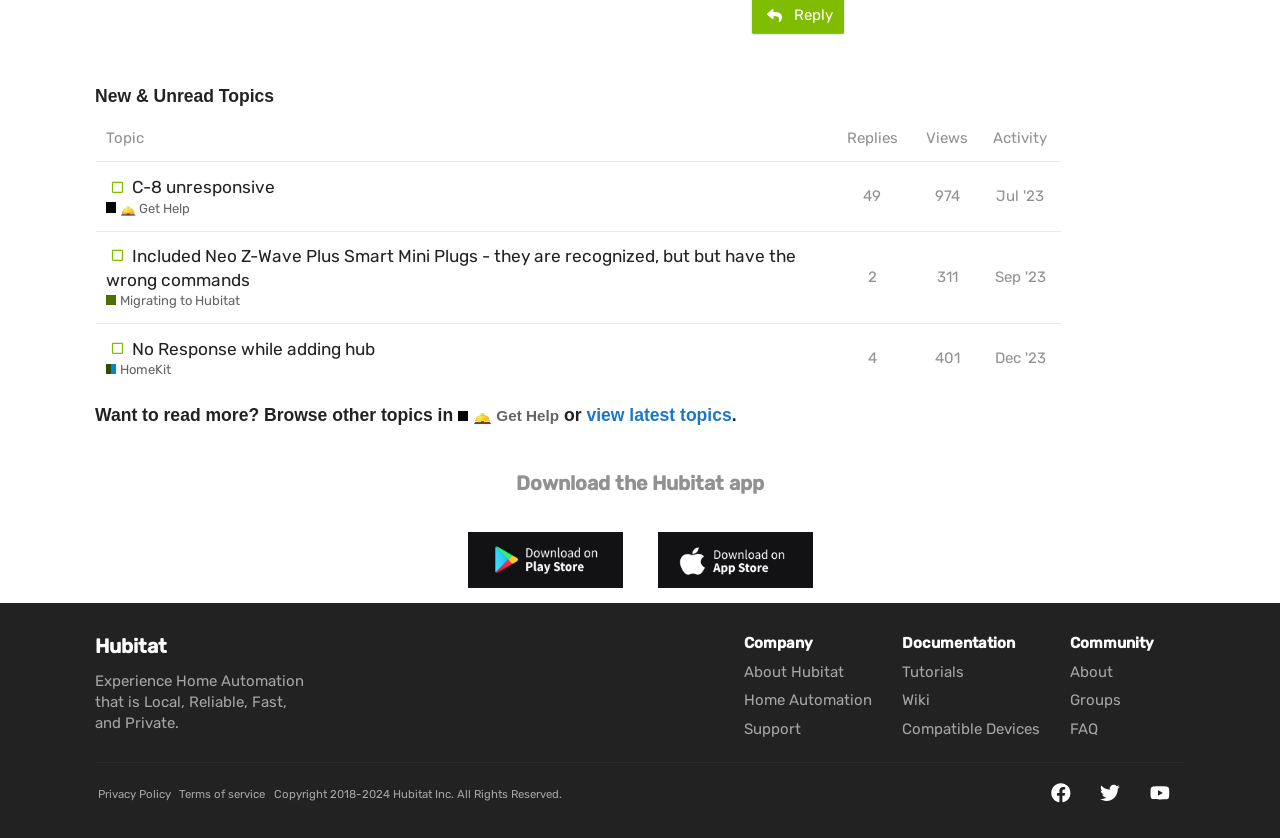What is the name of the community?
Refer to the screenshot and answer in one word or phrase.

Hubitat